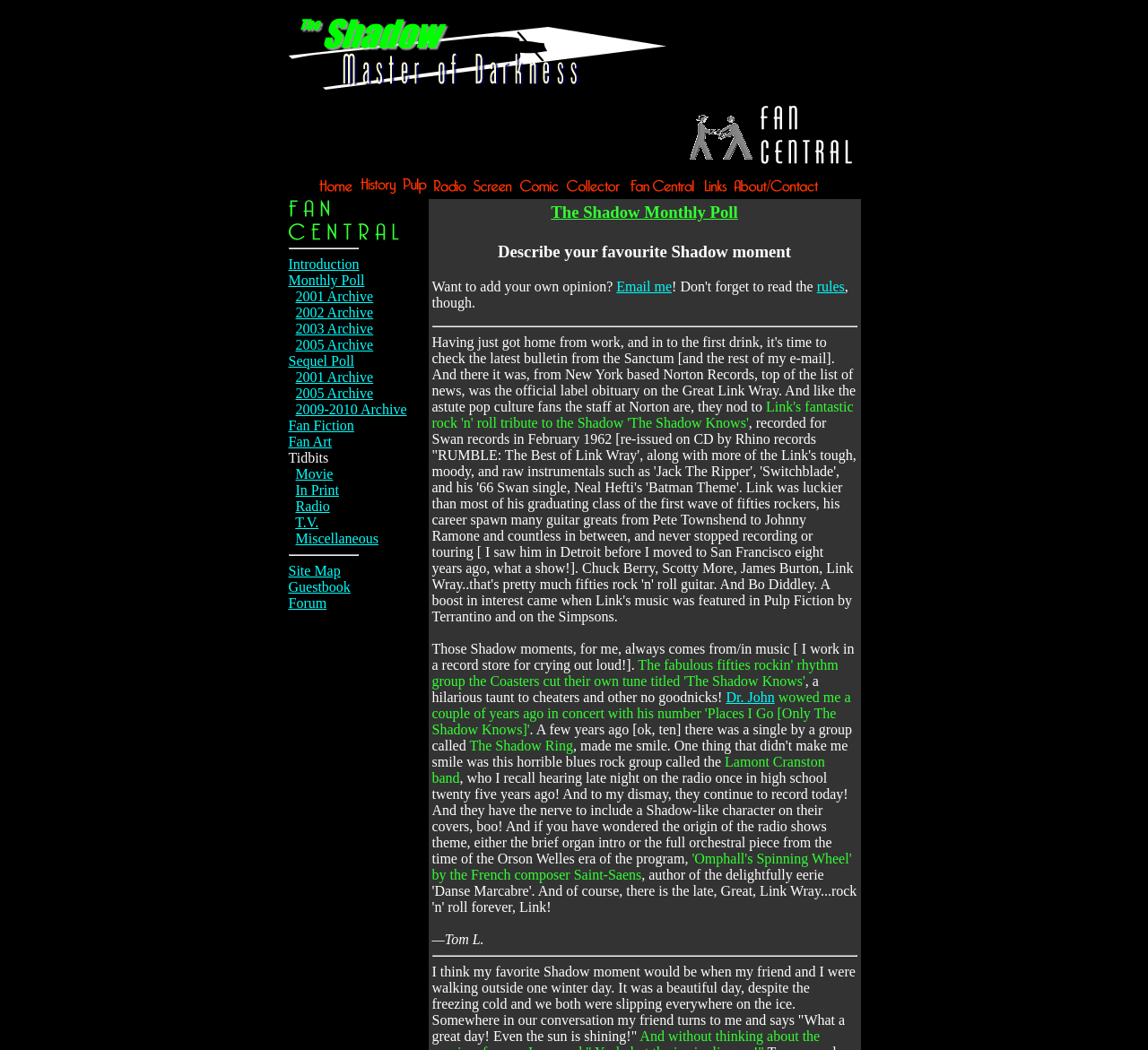From the webpage screenshot, identify the region described by 2002 Archive. Provide the bounding box coordinates as (top-left x, top-left y, bottom-right x, bottom-right y), with each value being a floating point number between 0 and 1.

[0.257, 0.29, 0.325, 0.305]